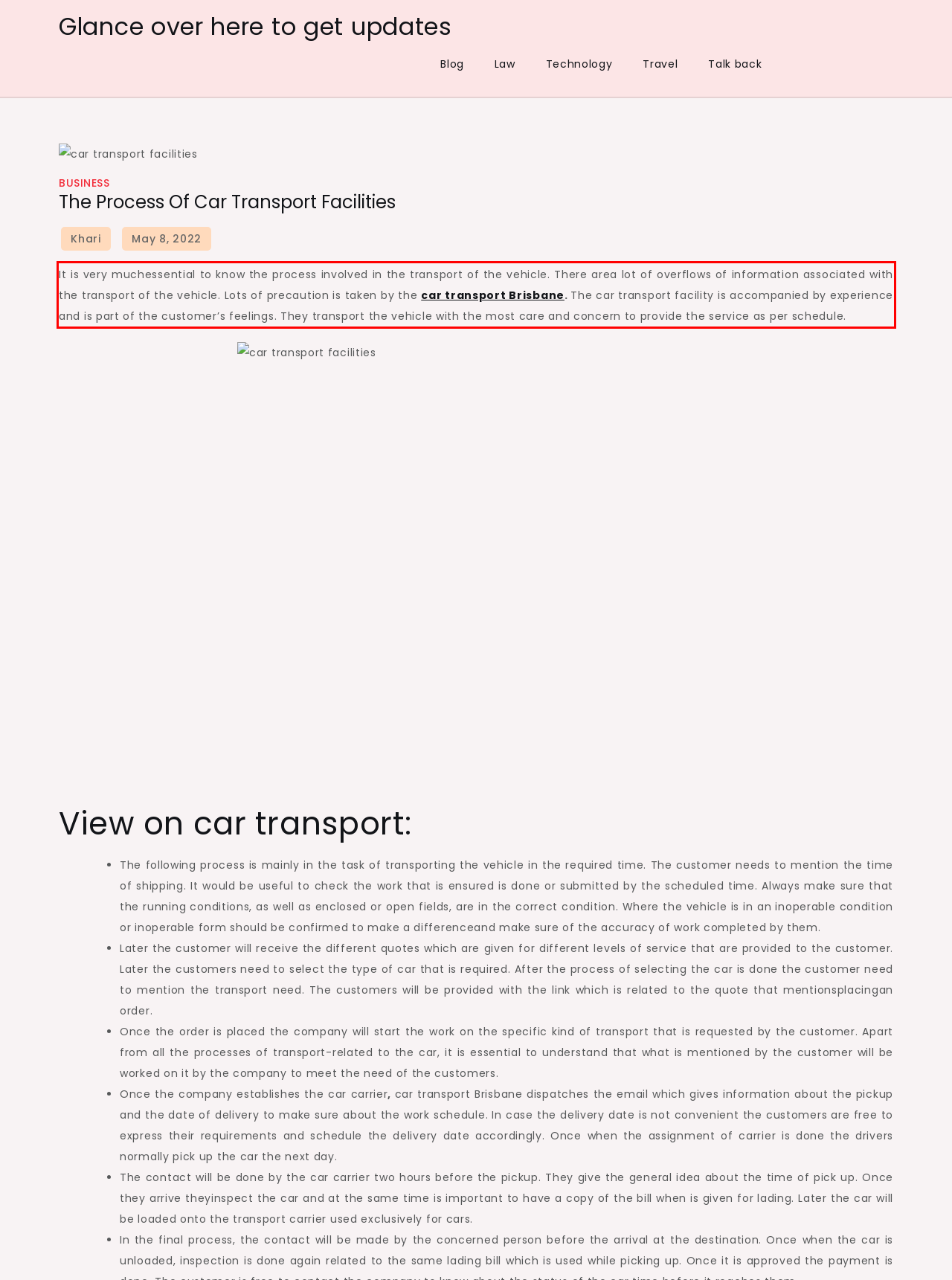Given a webpage screenshot, identify the text inside the red bounding box using OCR and extract it.

It is very muchessential to know the process involved in the transport of the vehicle. There area lot of overflows of information associated with the transport of the vehicle. Lots of precaution is taken by the car transport Brisbane. The car transport facility is accompanied by experience and is part of the customer’s feelings. They transport the vehicle with the most care and concern to provide the service as per schedule.